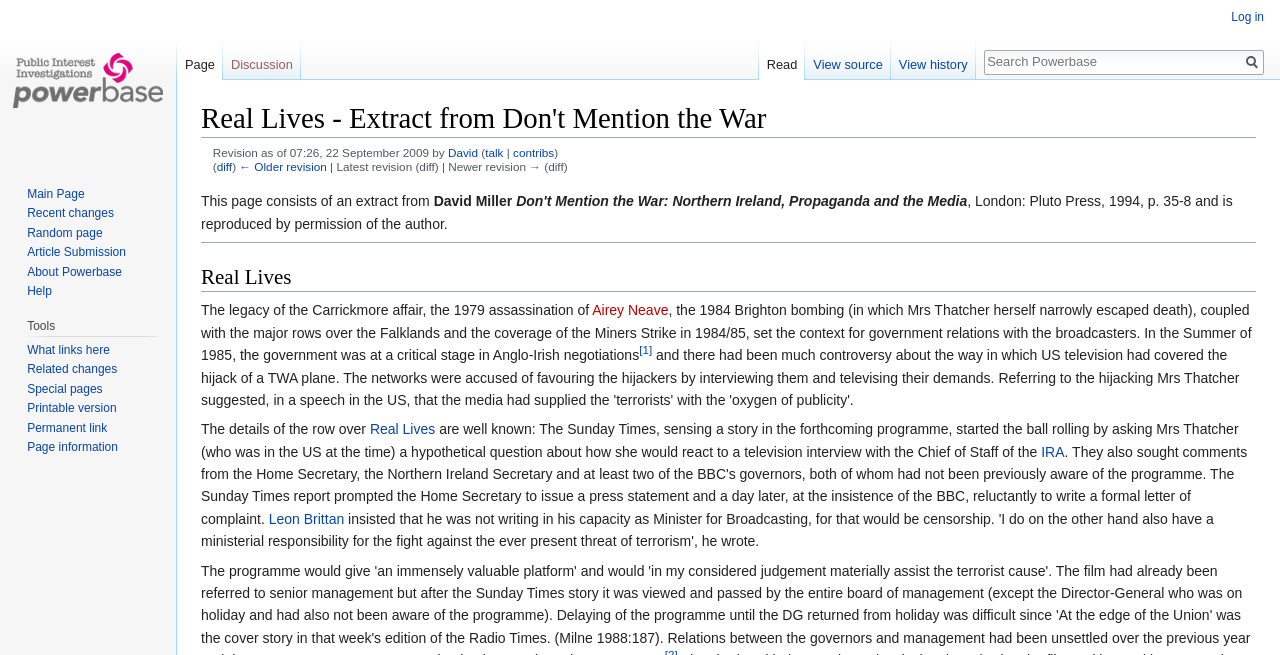Can you determine the bounding box coordinates of the area that needs to be clicked to fulfill the following instruction: "View history"?

[0.696, 0.061, 0.762, 0.123]